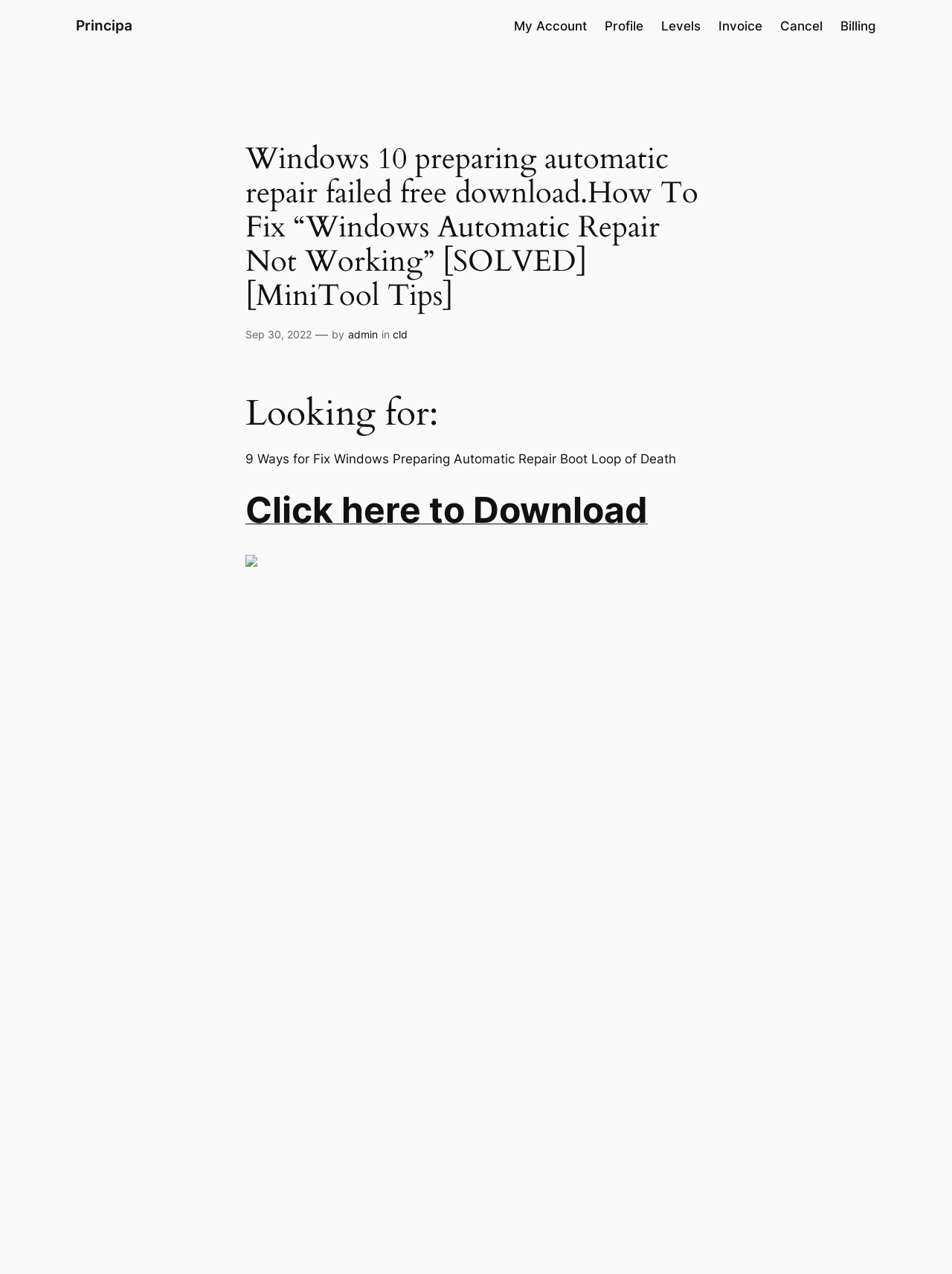Could you locate the bounding box coordinates for the section that should be clicked to accomplish this task: "Click on the 'Sep 30, 2022' link".

[0.258, 0.258, 0.327, 0.267]